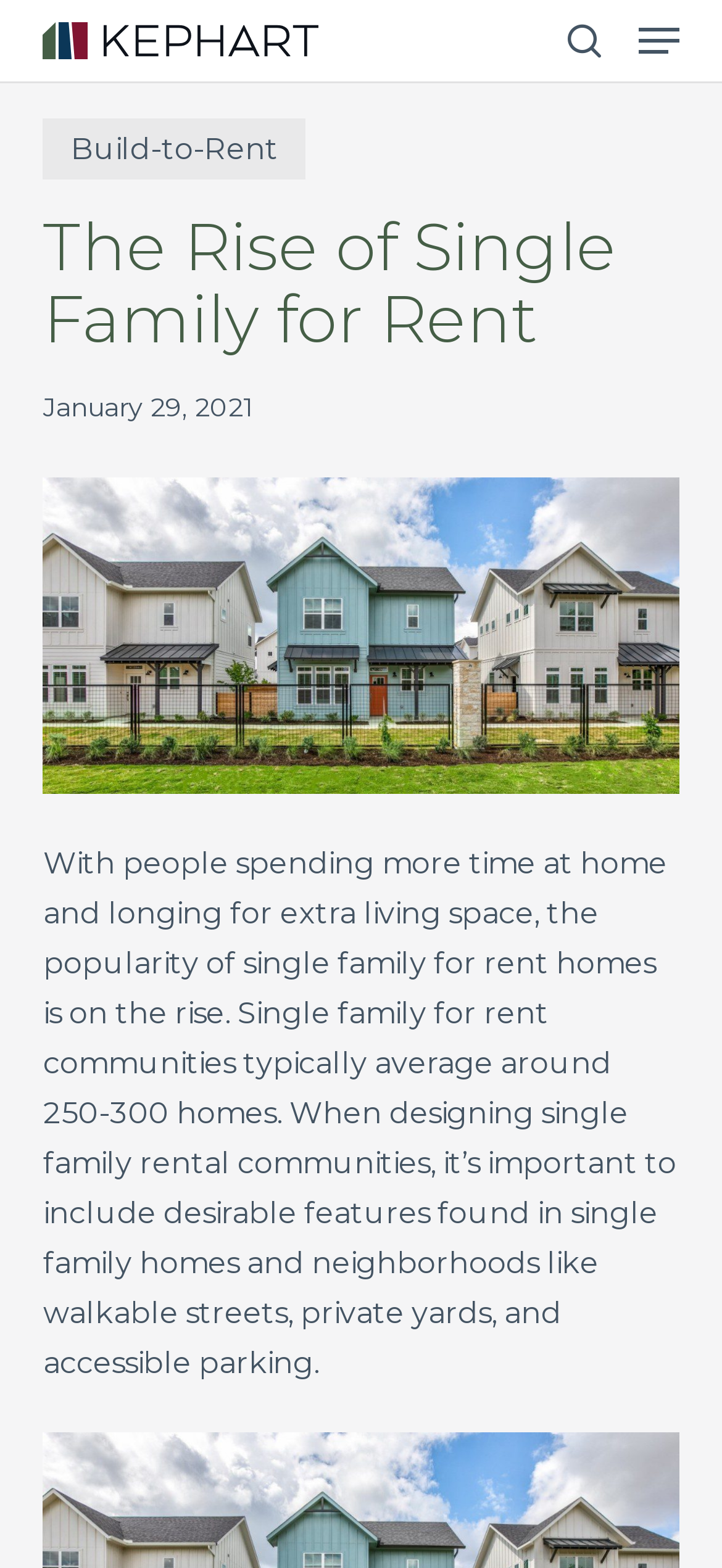Provide the bounding box coordinates for the specified HTML element described in this description: "Close Search". The coordinates should be four float numbers ranging from 0 to 1, in the format [left, top, right, bottom].

[0.871, 0.103, 0.932, 0.123]